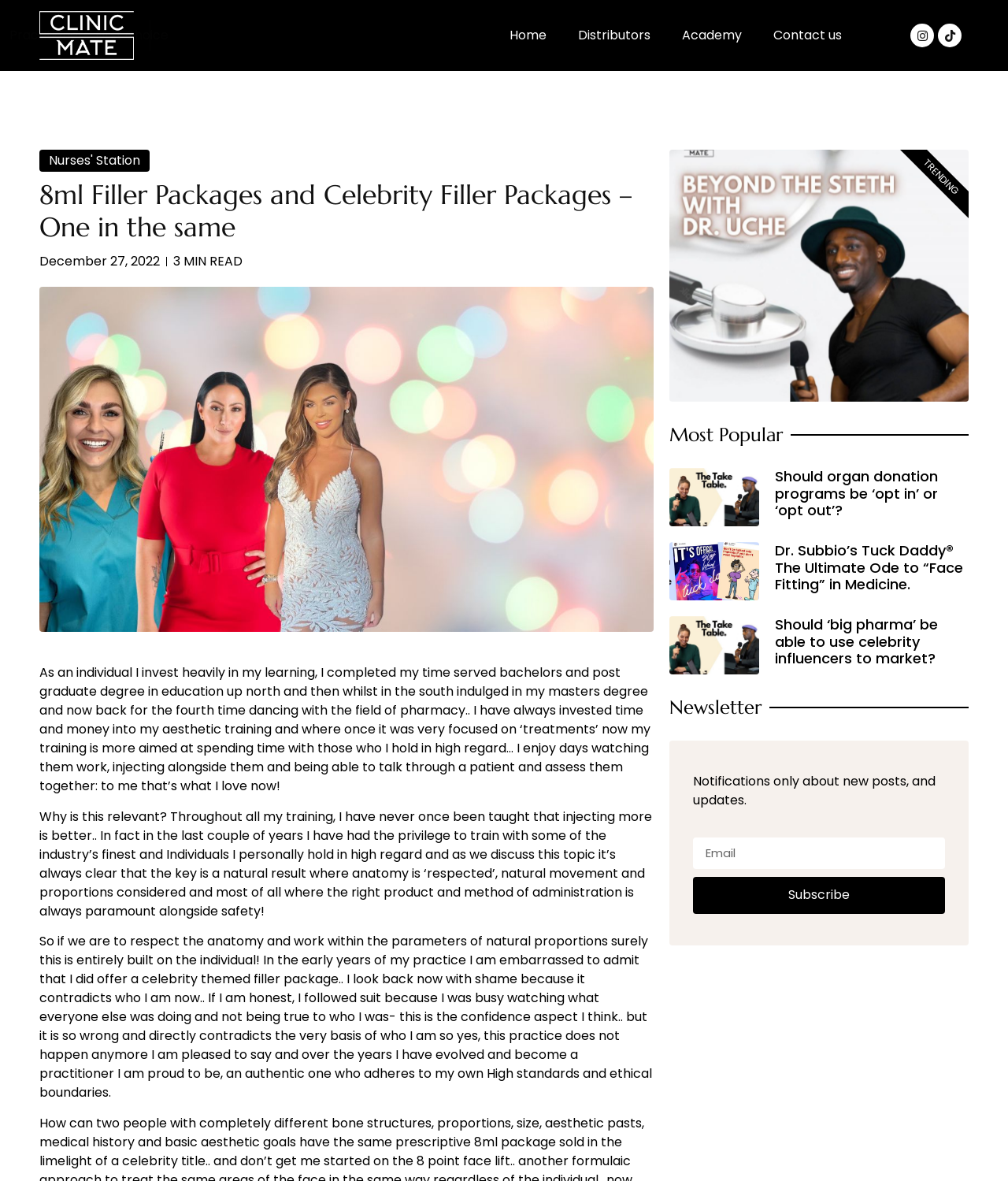Identify the bounding box coordinates of the element to click to follow this instruction: 'Check out the 'Academy' page'. Ensure the coordinates are four float values between 0 and 1, provided as [left, top, right, bottom].

[0.661, 0.015, 0.752, 0.045]